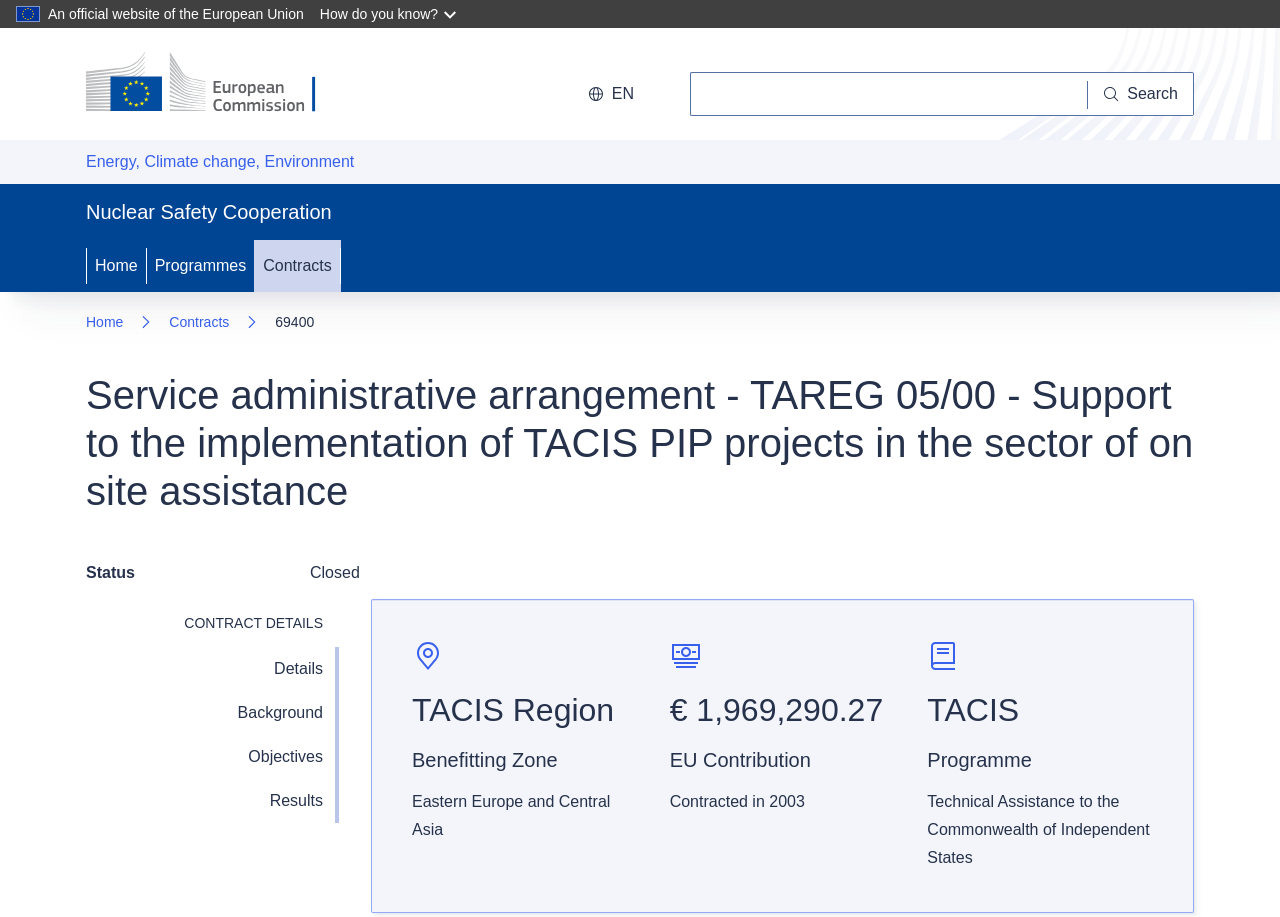Convey a detailed summary of the webpage, mentioning all key elements.

This webpage appears to be a detailed information page about a specific project or programme, likely from the European Commission. At the top, there is a link to skip to the main content, followed by a static text stating that it is an official website of the European Union. 

To the right of the static text, there is a button to expand a dropdown menu, labeled "How do you know?" and a link to the European Commission's homepage, accompanied by the European Commission's logo. 

Below these elements, there is a language selection button, currently set to English, with a small flag icon and the abbreviation "EN" next to it. 

On the same line, there is a search bar with a search button and a static text that says "Search". 

Below the search bar, there are several links to different sections of the website, including "Energy, Climate change, Environment" and "Nuclear Safety Cooperation". 

A navigation menu is located below these links, with options to navigate to the homepage, programmes, and contracts. 

Further down, there is a section titled "You are here:", which displays the current location within the website's hierarchy, with links to the homepage and contracts. 

The main content of the page is a detailed description of the project or programme, with a heading that reads "Service administrative arrangement - TAREG 05/00 - Support to the implementation of TACIS PIP projects in the sector of on site assistance". 

Below the heading, there is a description list with terms and details, including the status of the project, which is "Closed". 

A navigation menu labeled "CONTRACT DETAILS" is located below the description list, with links to details, background, objectives, and results of the project. 

The page also displays various details about the project, including the benefitting zone, EU contribution, and programme information, which are arranged in a structured format.